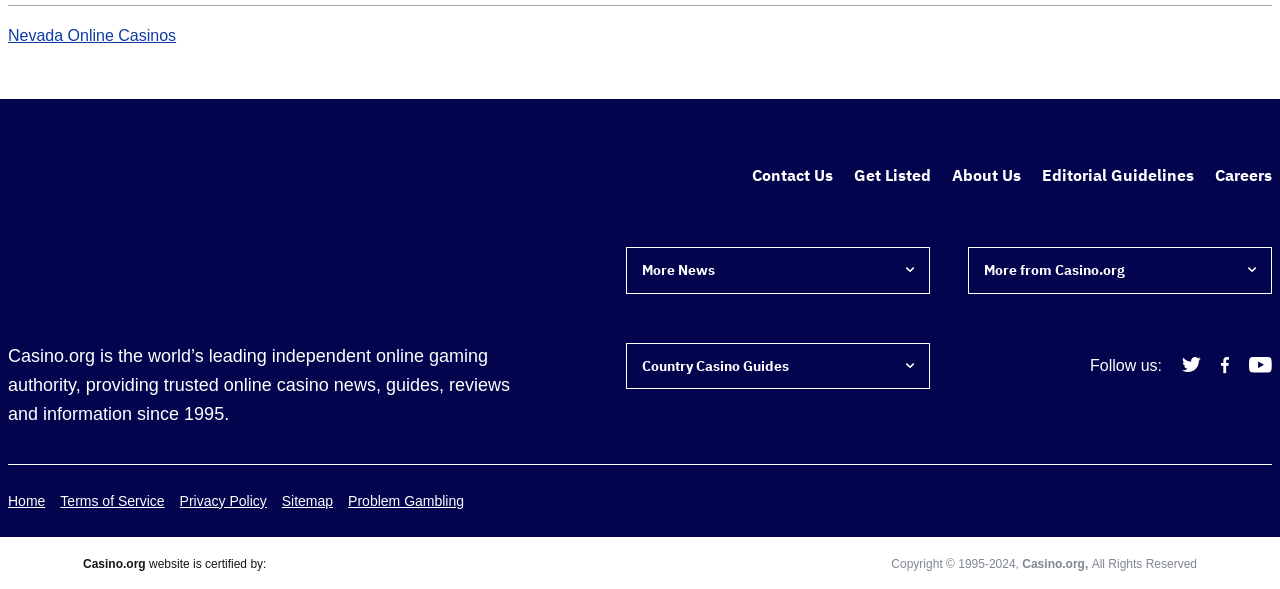Determine the bounding box coordinates of the clickable element necessary to fulfill the instruction: "Read news about Drunk Las Vegas Motorist Who Killed State Troopers Sentenced to at Least 16 Years". Provide the coordinates as four float numbers within the 0 to 1 range, i.e., [left, top, right, bottom].

[0.502, 0.517, 0.714, 0.648]